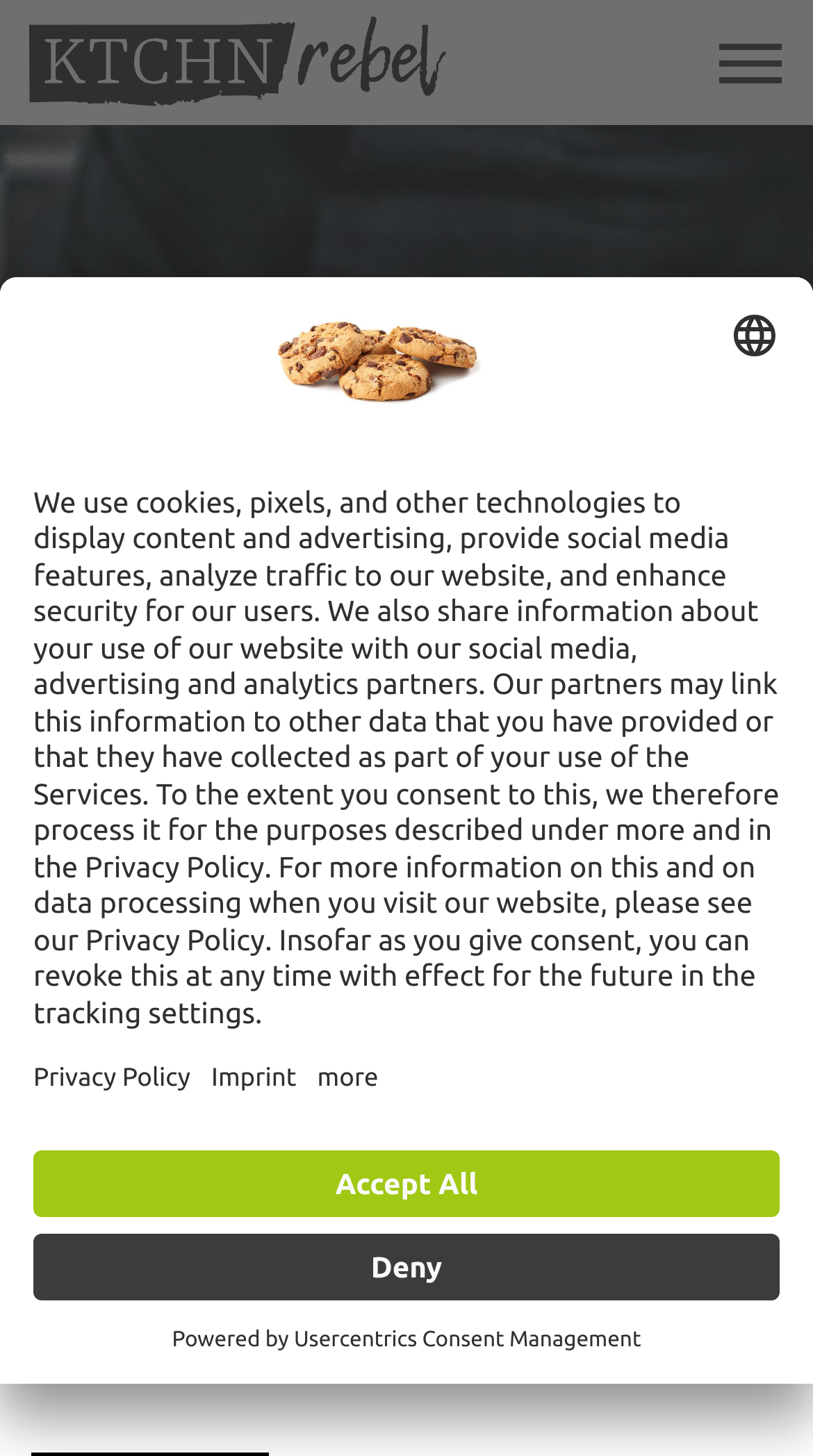Determine the bounding box for the HTML element described here: "Usercentrics Consent Management". The coordinates should be given as [left, top, right, bottom] with each number being a float between 0 and 1.

[0.361, 0.91, 0.789, 0.927]